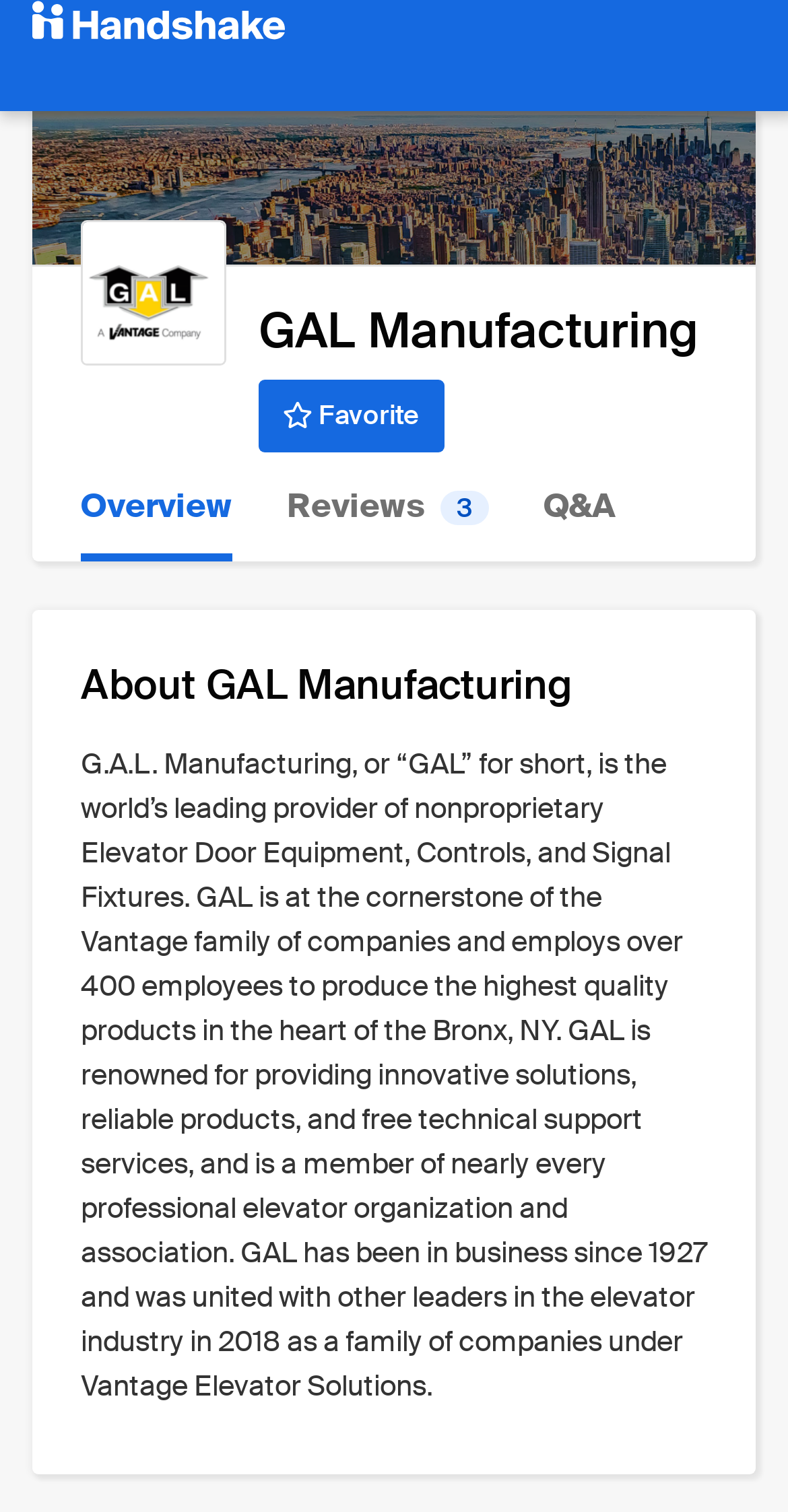Using the format (top-left x, top-left y, bottom-right x, bottom-right y), and given the element description, identify the bounding box coordinates within the screenshot: Reviews 3

[0.364, 0.3, 0.621, 0.372]